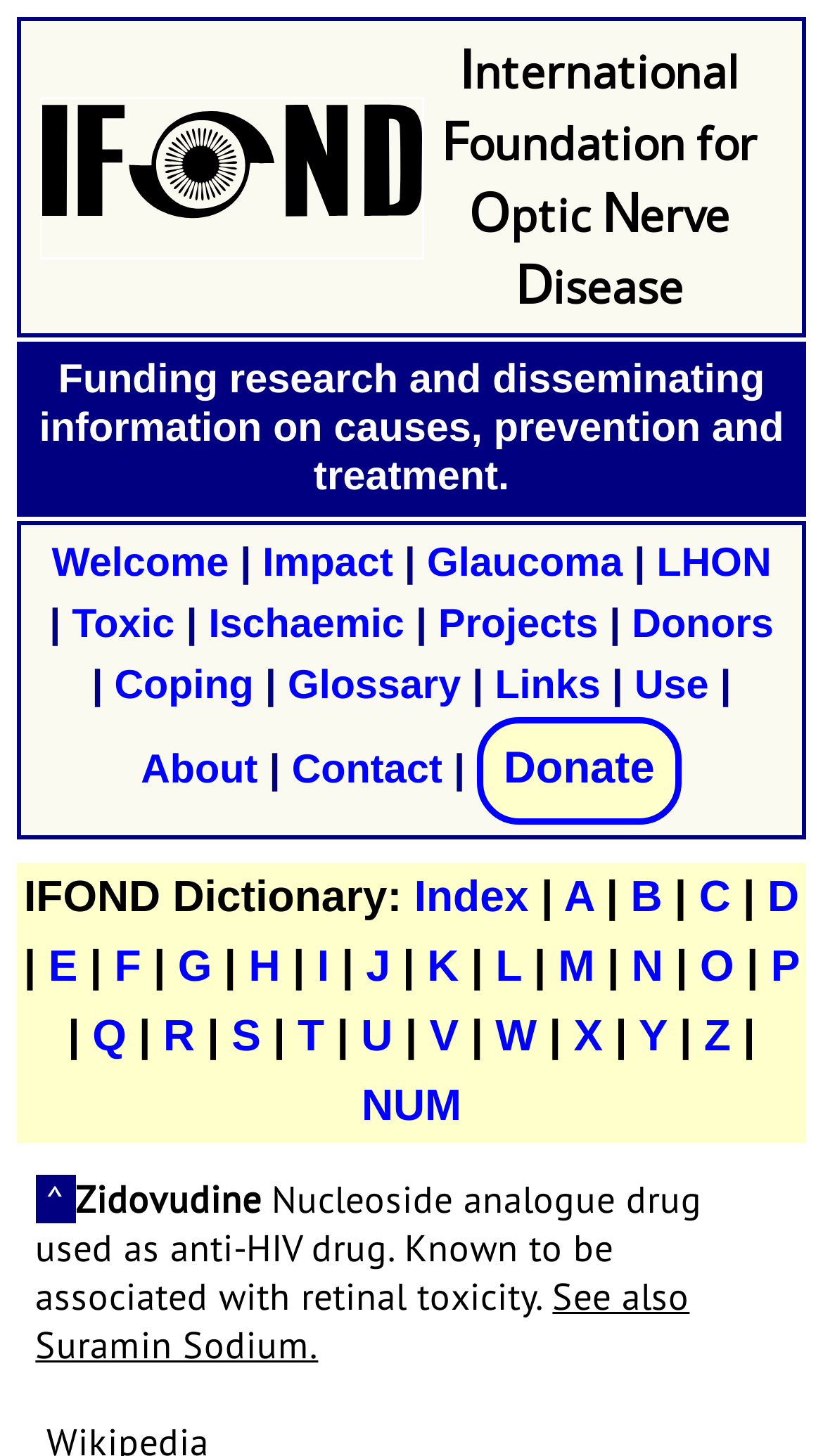Summarize the webpage with intricate details.

The webpage is about the IFOND Dictionary, specifically the section for the letter Z. At the top, there is a table with three cells, containing a "Send Comments to IFOND" image, a link to the "International Foundation for Optic Nerve Disease", and an empty cell. Below this table, there is a brief description of the foundation's mission, "Funding research and disseminating information on causes, prevention and treatment."

The main content of the page is a list of links, organized alphabetically, from A to Z, with each letter having multiple links associated with it. The links are arranged horizontally, with a vertical separator between each group of links. There are also links to other sections of the dictionary, such as "Index", "NUM", and "^".

In the middle of the page, there is a section dedicated to the term "Zidovudine", which is a nucleoside analogue drug used as an anti-HIV drug. This section includes a brief description of the drug and its association with retinal toxicity, as well as a link to a related term, "Suramin Sodium".

The page also has a navigation menu with links to other sections of the website, such as "Welcome", "Impact", "Glaucoma", "LHON", "Toxic", "Ischaemic", "Projects", "Donors", "Coping", "Glossary", "Links", "Use", "About", "Contact", and "Donate".